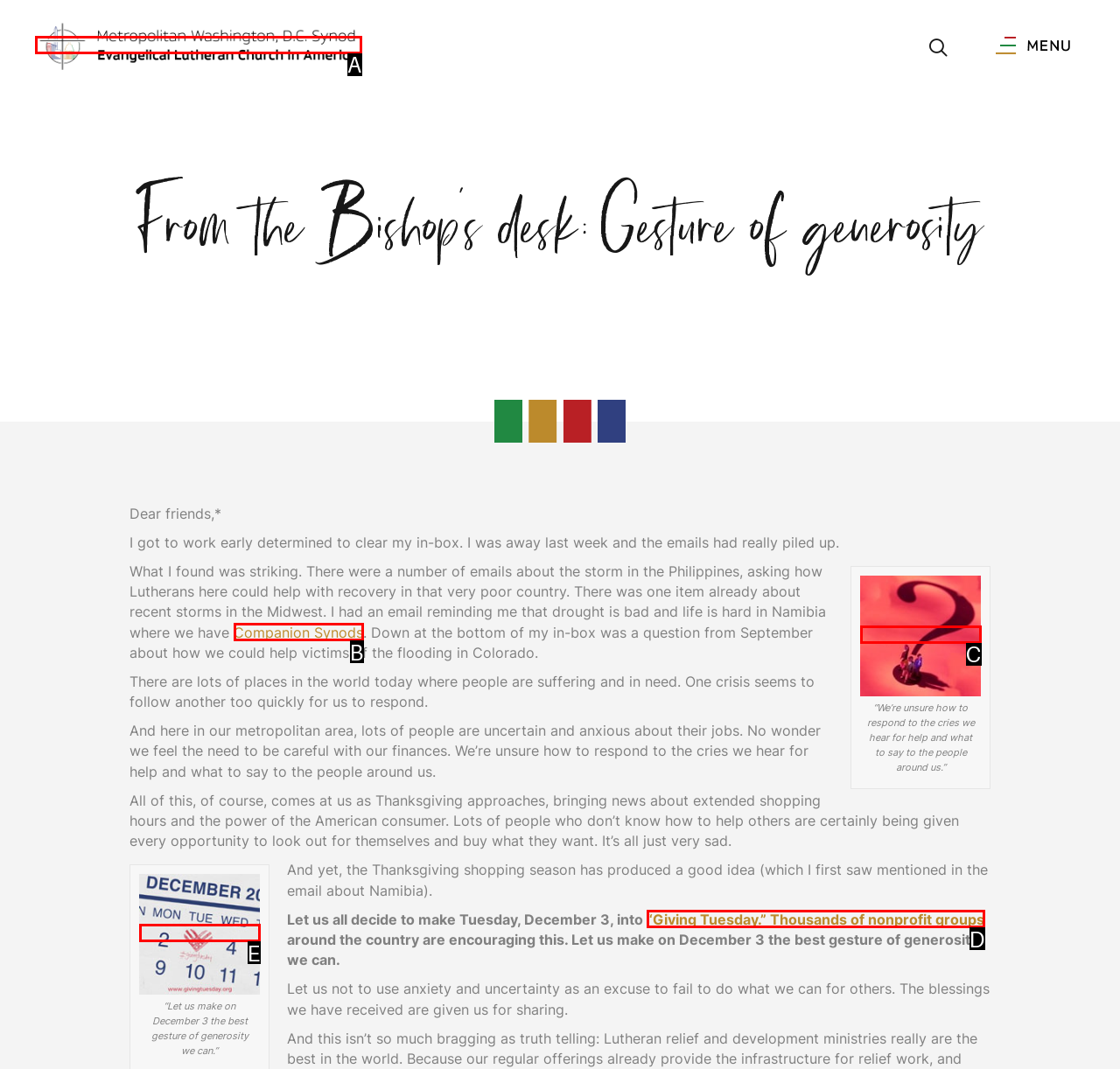Using the given description: alt="Logo_NavBar_Scrolling" title="Logo_NavBar_Scrolling", identify the HTML element that corresponds best. Answer with the letter of the correct option from the available choices.

A